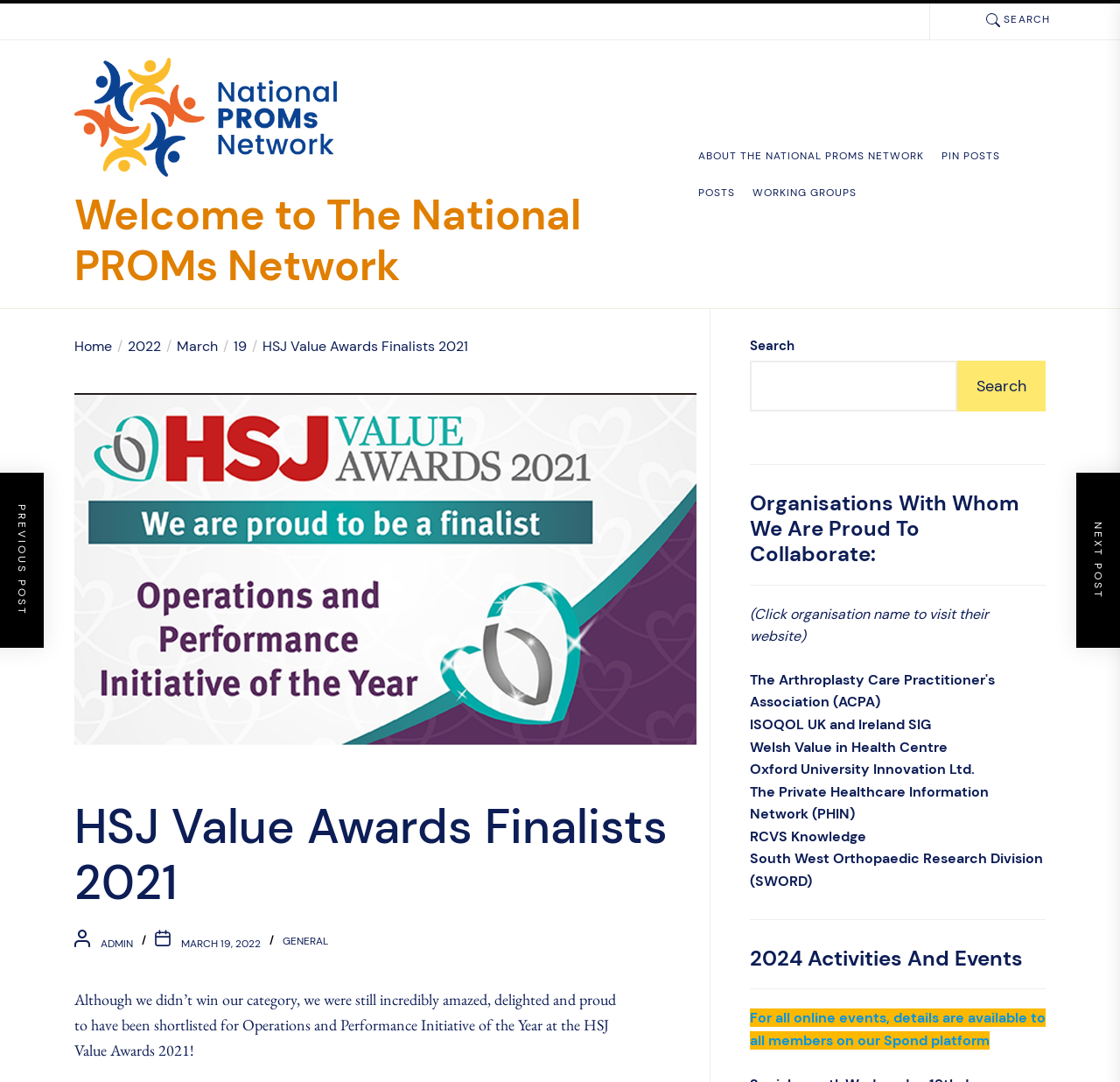What is the category in which the National PROMs Network was shortlisted?
Provide a comprehensive and detailed answer to the question.

The webpage mentions that the National PROMs Network was shortlisted for Operations and Performance Initiative of the Year at the HSJ Value Awards 2021.